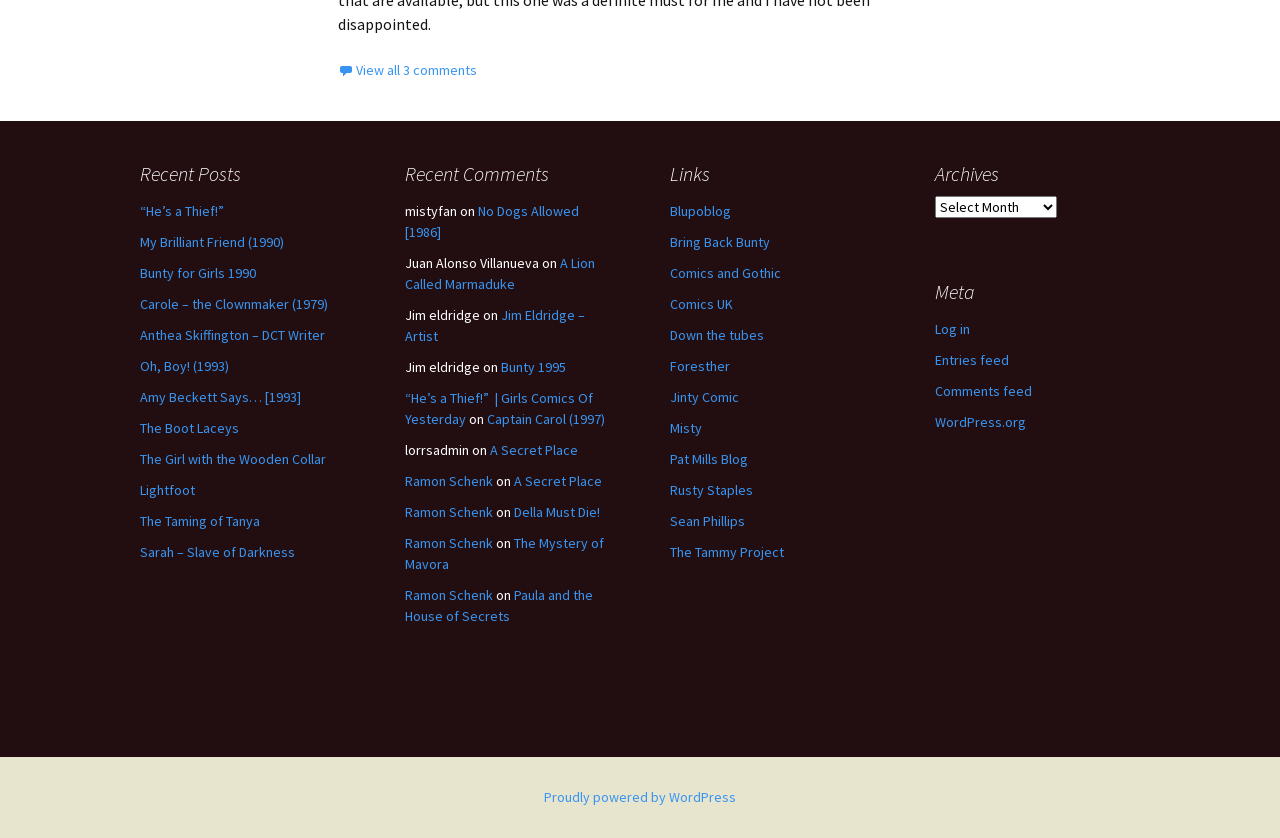How many links are present in the 'Recent Comments' section?
Please use the image to deliver a detailed and complete answer.

I counted the number of link elements present in the 'Recent Comments' section, which starts with the heading 'Recent Comments' and ends with the last comment link.